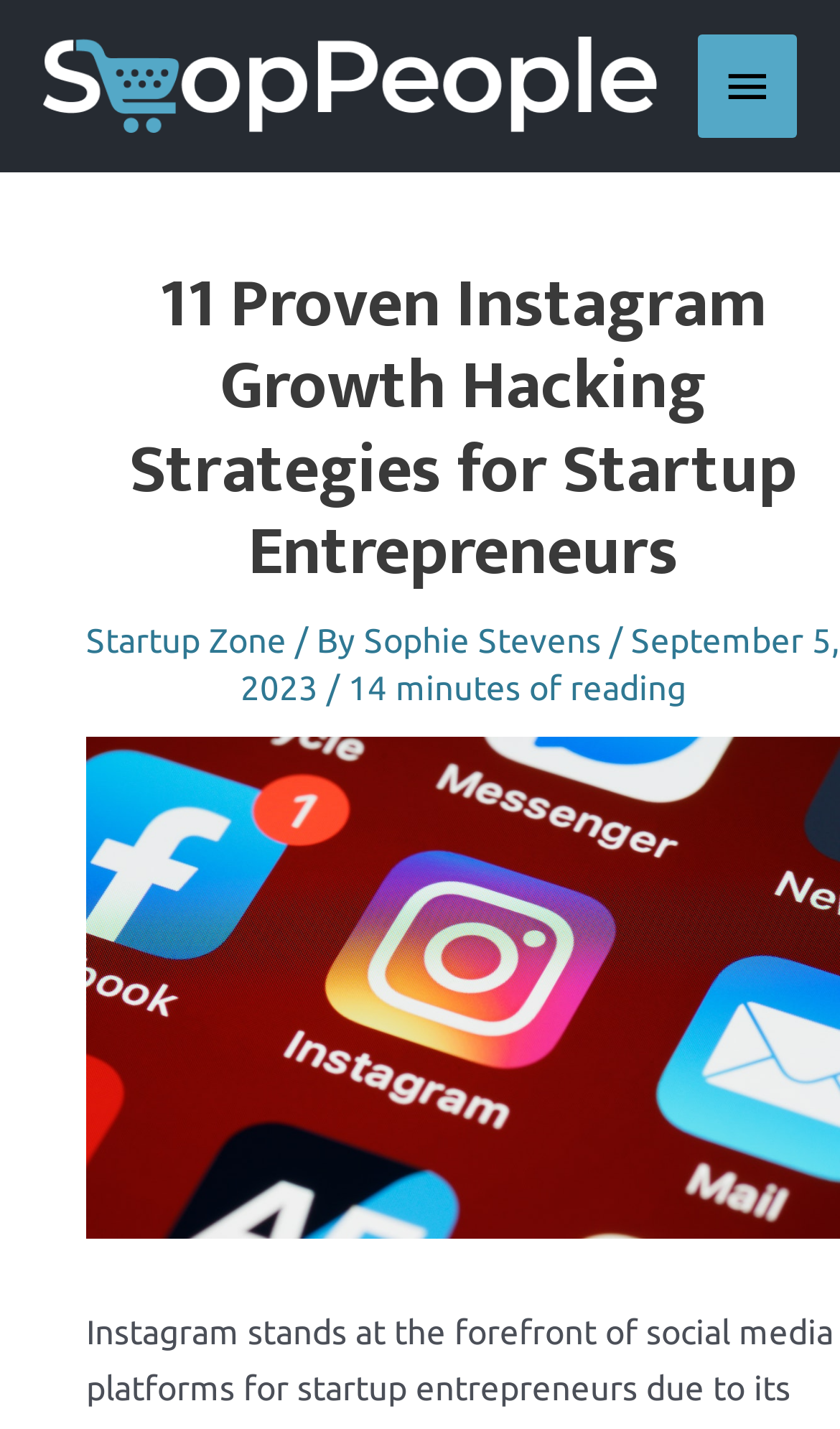Respond with a single word or phrase to the following question:
What is the estimated reading time of the article?

14 minutes